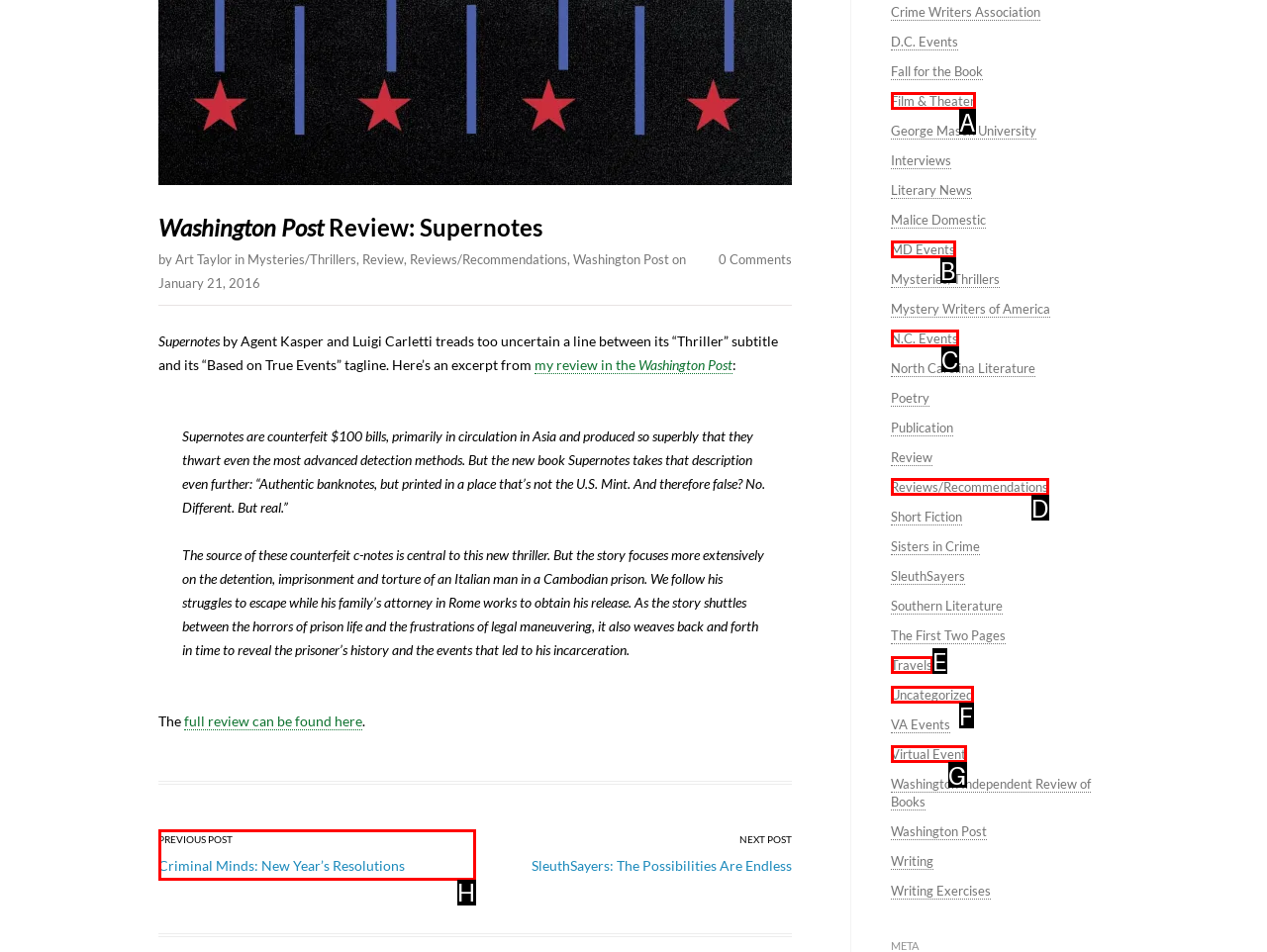Identify the option that corresponds to the description: Film & Theater. Provide only the letter of the option directly.

A